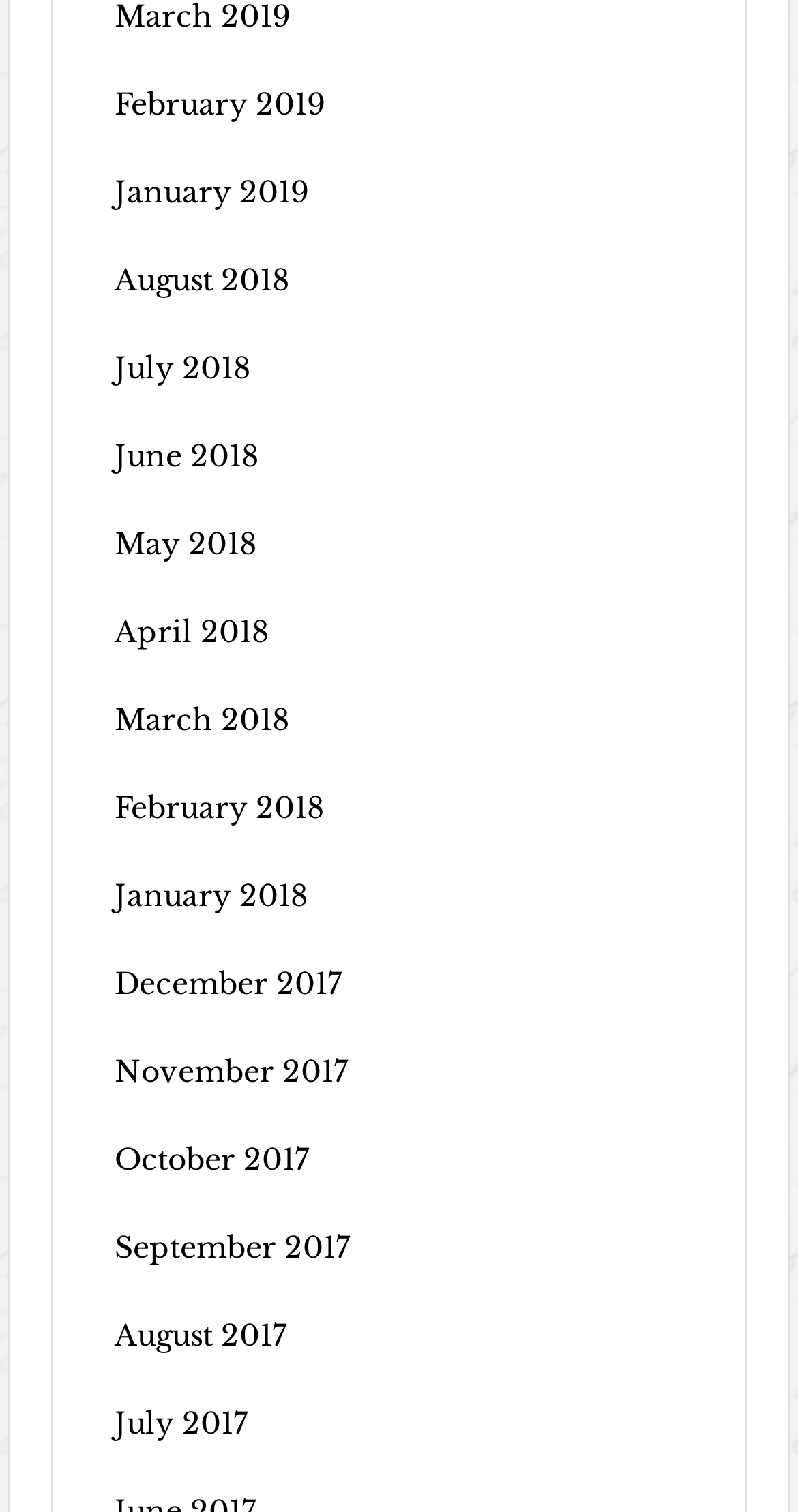Determine the bounding box coordinates (top-left x, top-left y, bottom-right x, bottom-right y) of the UI element described in the following text: July 2017

[0.143, 0.929, 0.31, 0.953]